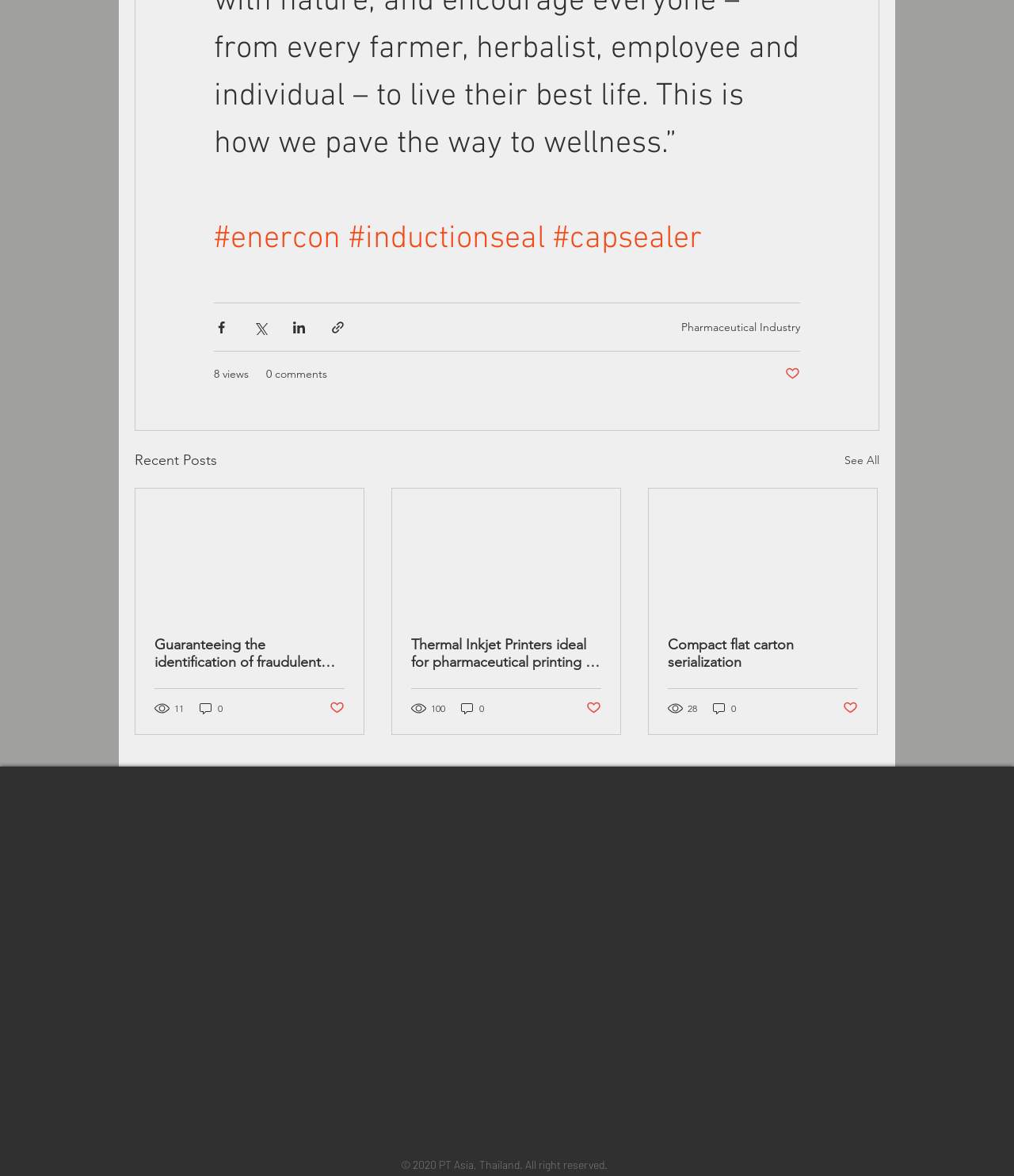Please identify the bounding box coordinates of where to click in order to follow the instruction: "Read about guaranteeing the identification of fraudulent medicines through serialisation".

[0.152, 0.541, 0.34, 0.571]